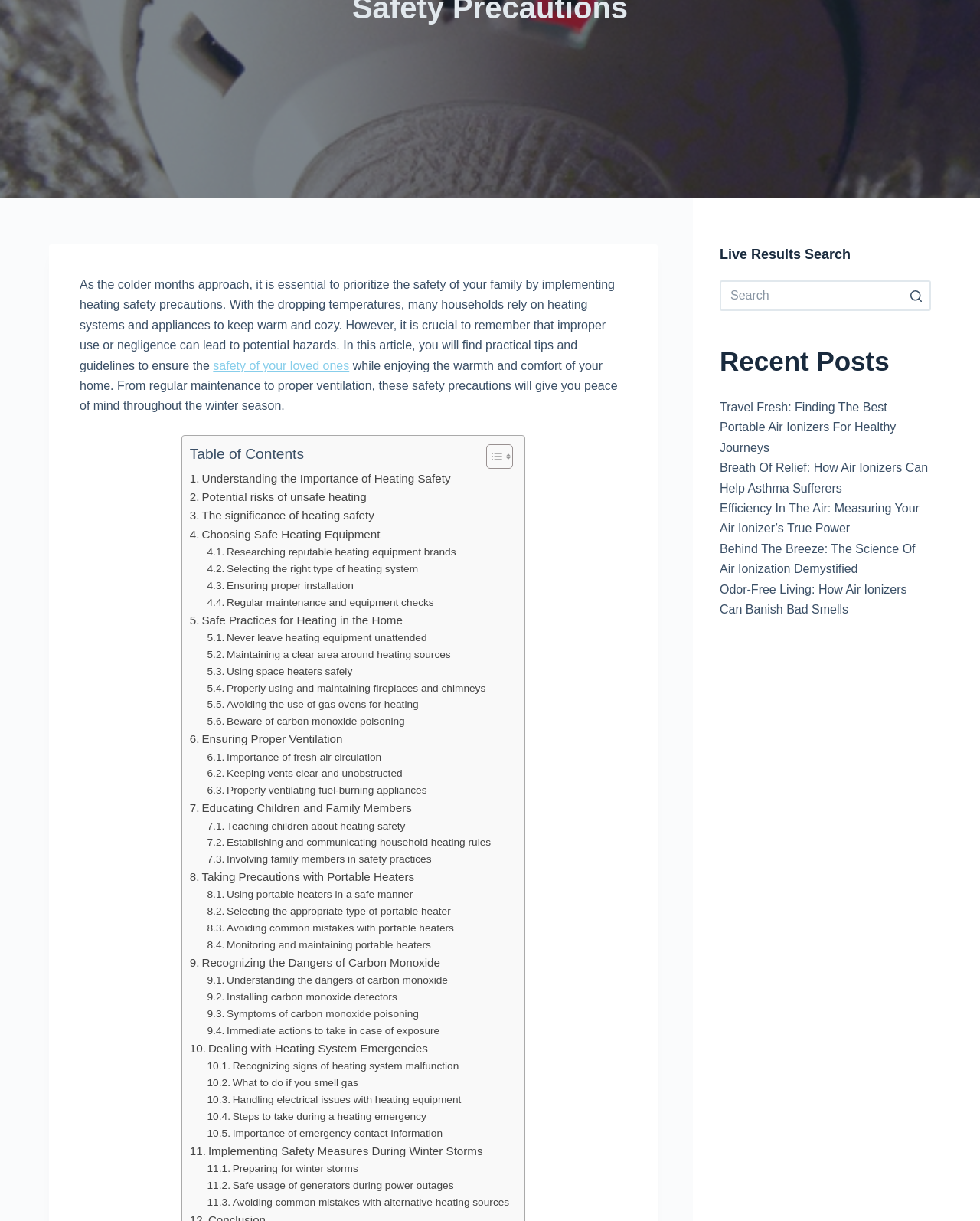Locate the bounding box of the UI element described by: "Properly ventilating fuel-burning appliances" in the given webpage screenshot.

[0.211, 0.641, 0.436, 0.654]